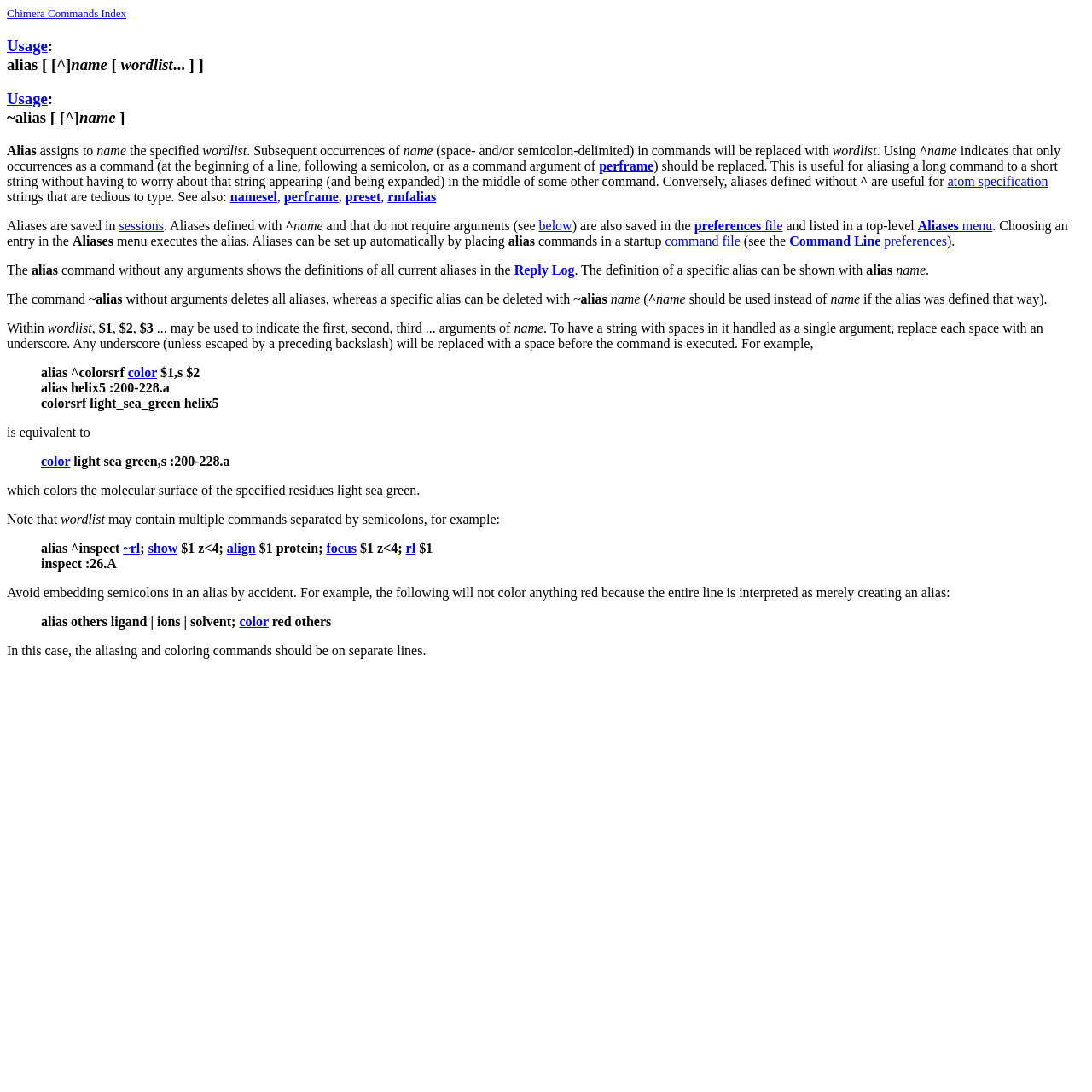Using the provided element description: "focus", determine the bounding box coordinates of the corresponding UI element in the screenshot.

[0.299, 0.495, 0.327, 0.509]